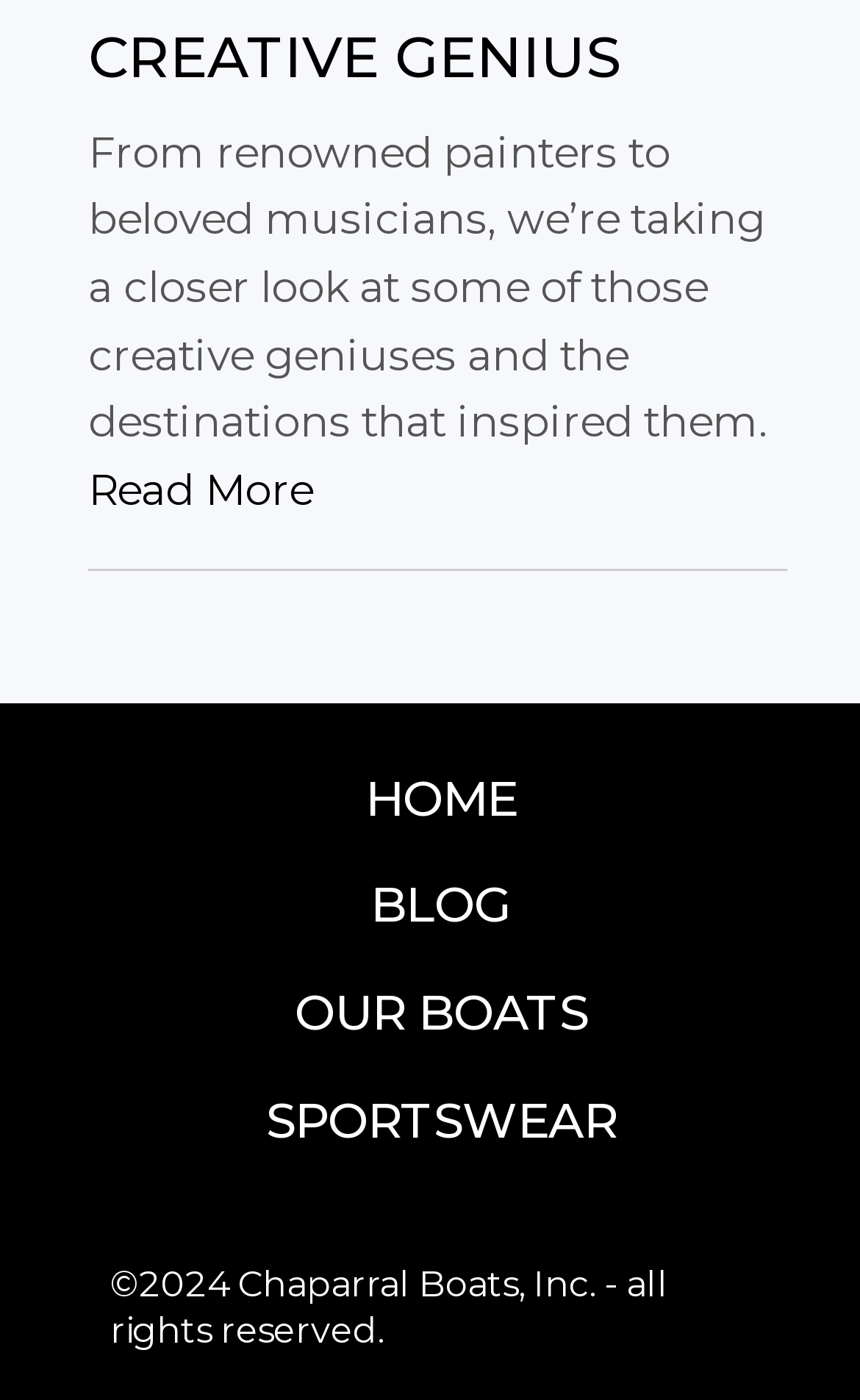Determine the bounding box of the UI component based on this description: "Chaparral Boats, Inc.". The bounding box coordinates should be four float values between 0 and 1, i.e., [left, top, right, bottom].

[0.277, 0.903, 0.703, 0.933]